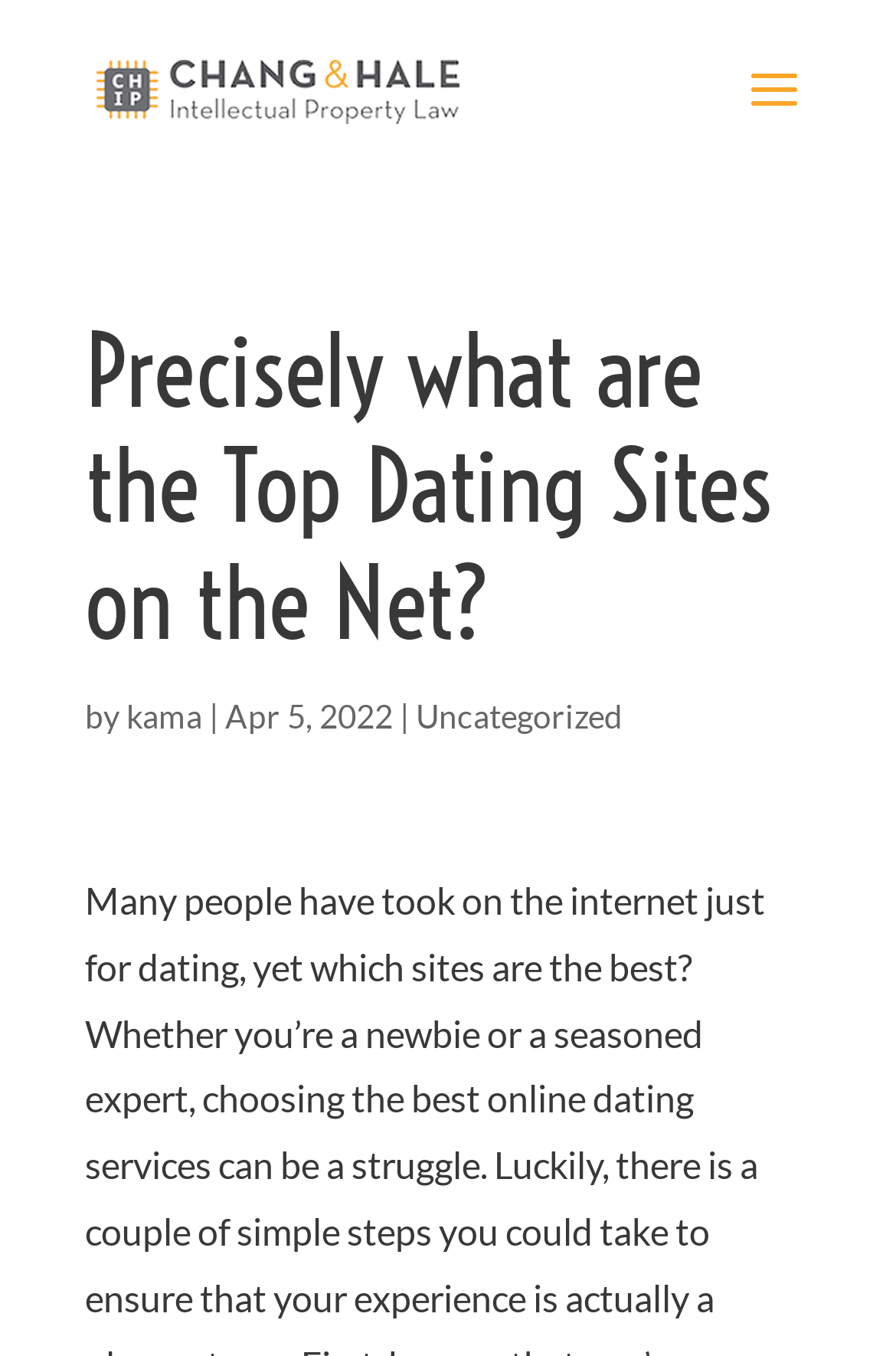Locate and provide the bounding box coordinates for the HTML element that matches this description: "alt="Chang & Hale"".

[0.108, 0.053, 0.513, 0.08]